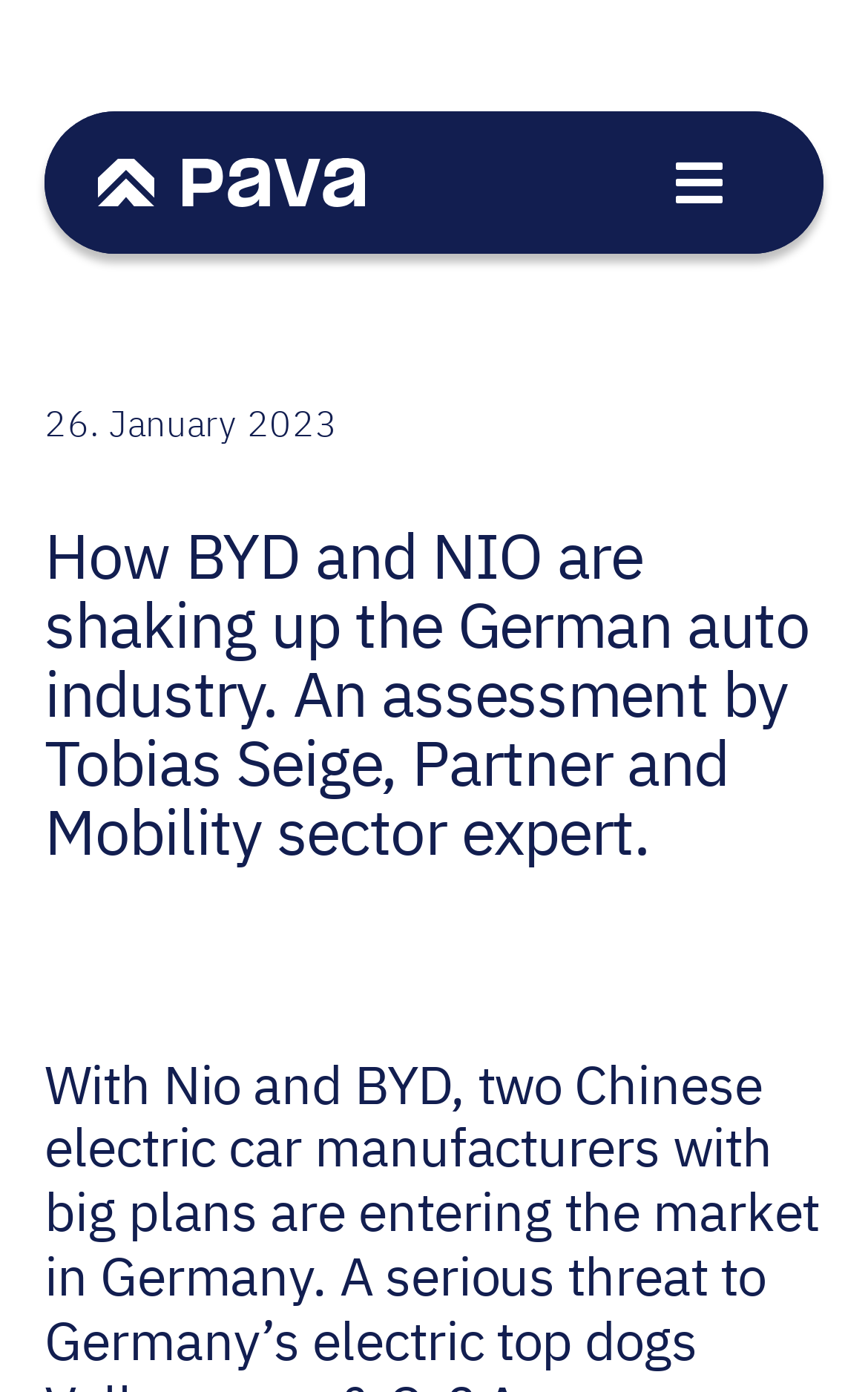Identify the bounding box coordinates for the UI element mentioned here: "Toggle Navigation". Provide the coordinates as four float values between 0 and 1, i.e., [left, top, right, bottom].

[0.723, 0.093, 0.887, 0.17]